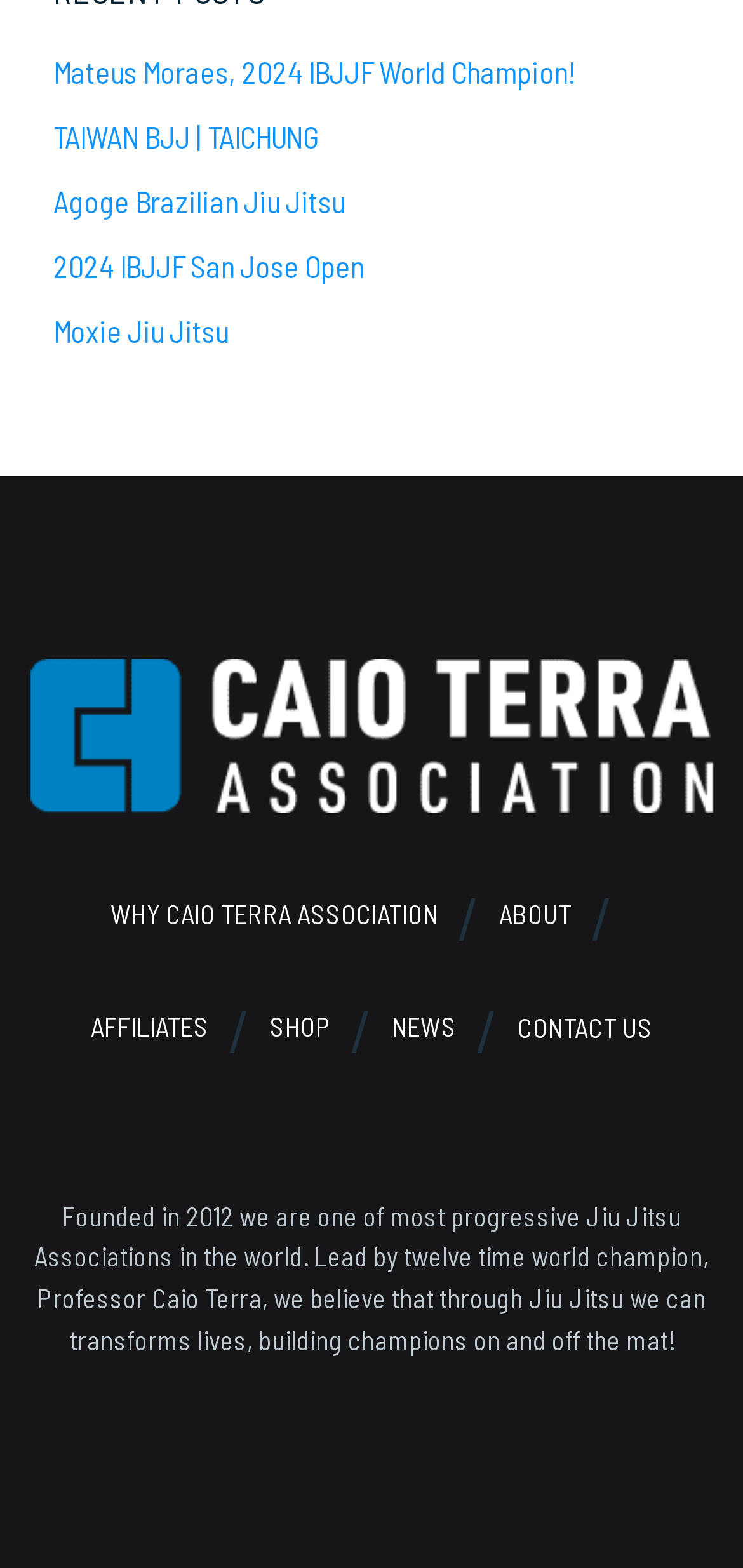Identify the bounding box coordinates of the region that needs to be clicked to carry out this instruction: "Contact the Caio Terra Association". Provide these coordinates as four float numbers ranging from 0 to 1, i.e., [left, top, right, bottom].

[0.696, 0.644, 0.878, 0.665]